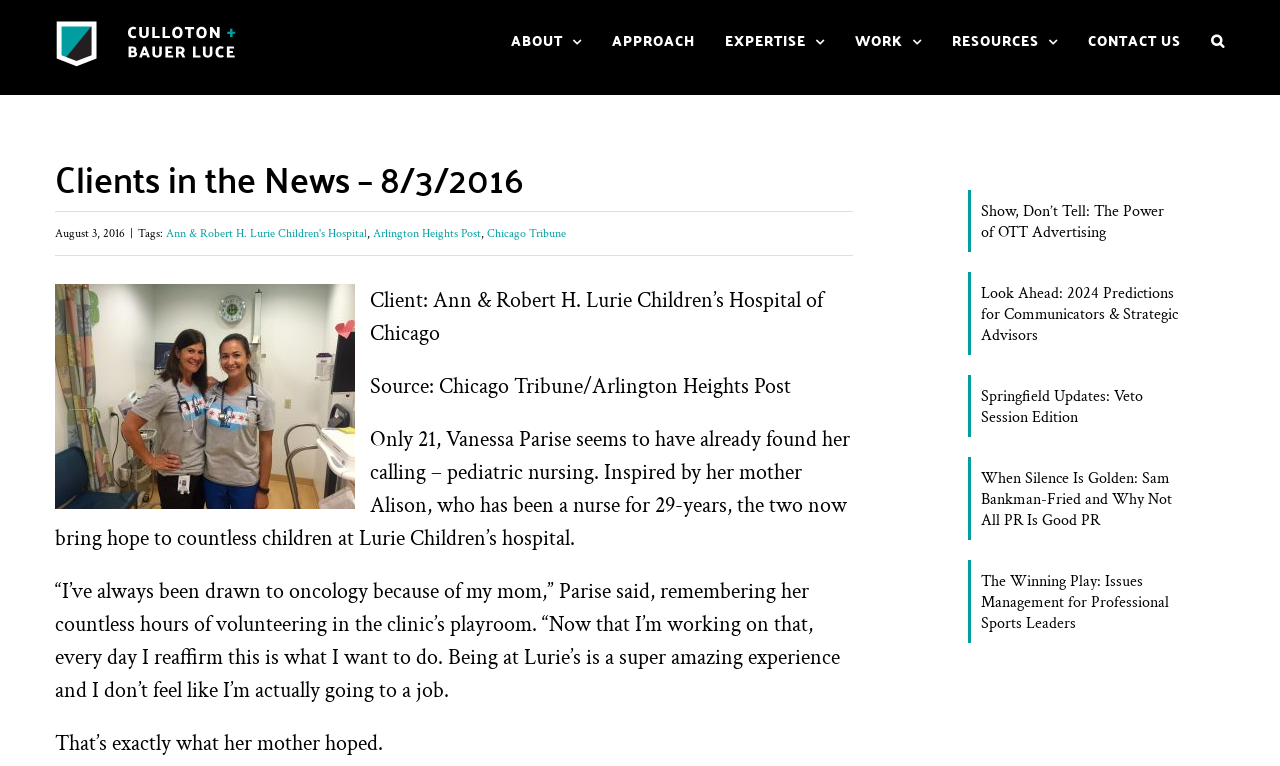What is Vanessa Parise's profession?
Answer with a single word or phrase by referring to the visual content.

pediatric nursing